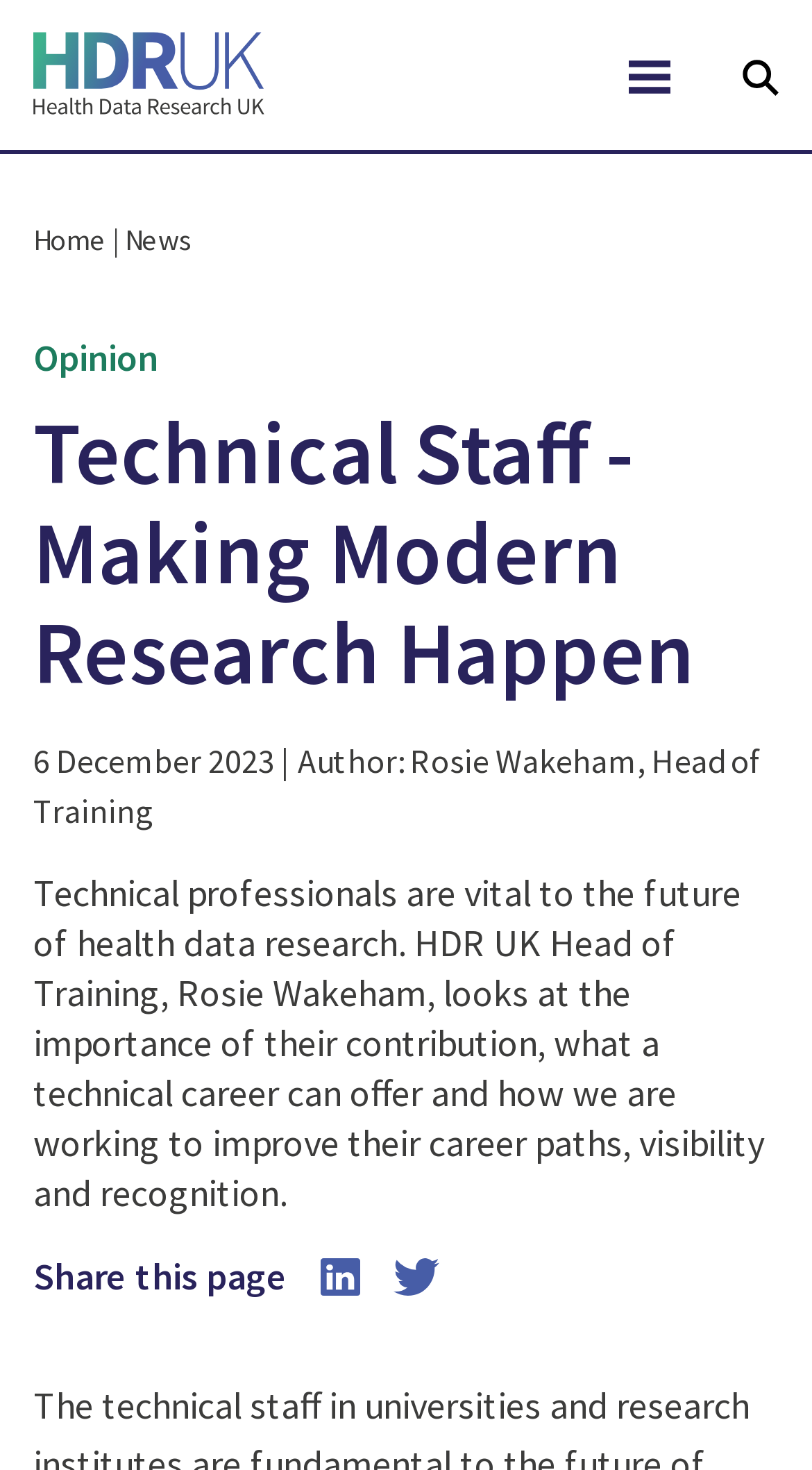Predict the bounding box coordinates of the UI element that matches this description: "parent_node: Share this page". The coordinates should be in the format [left, top, right, bottom] with each value between 0 and 1.

[0.444, 0.856, 0.541, 0.881]